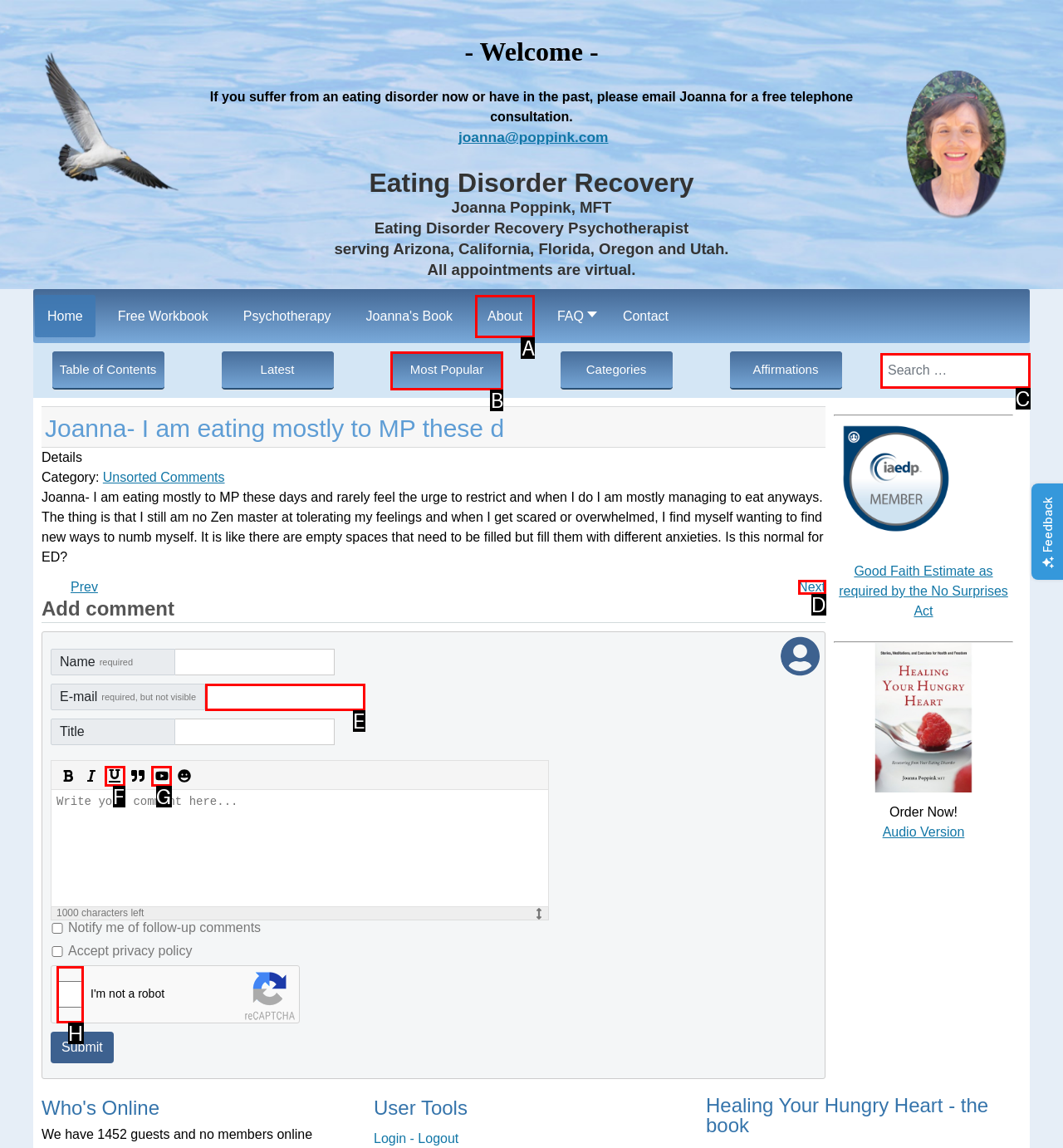Tell me which one HTML element best matches the description: parent_node: I'm not a robot
Answer with the option's letter from the given choices directly.

H